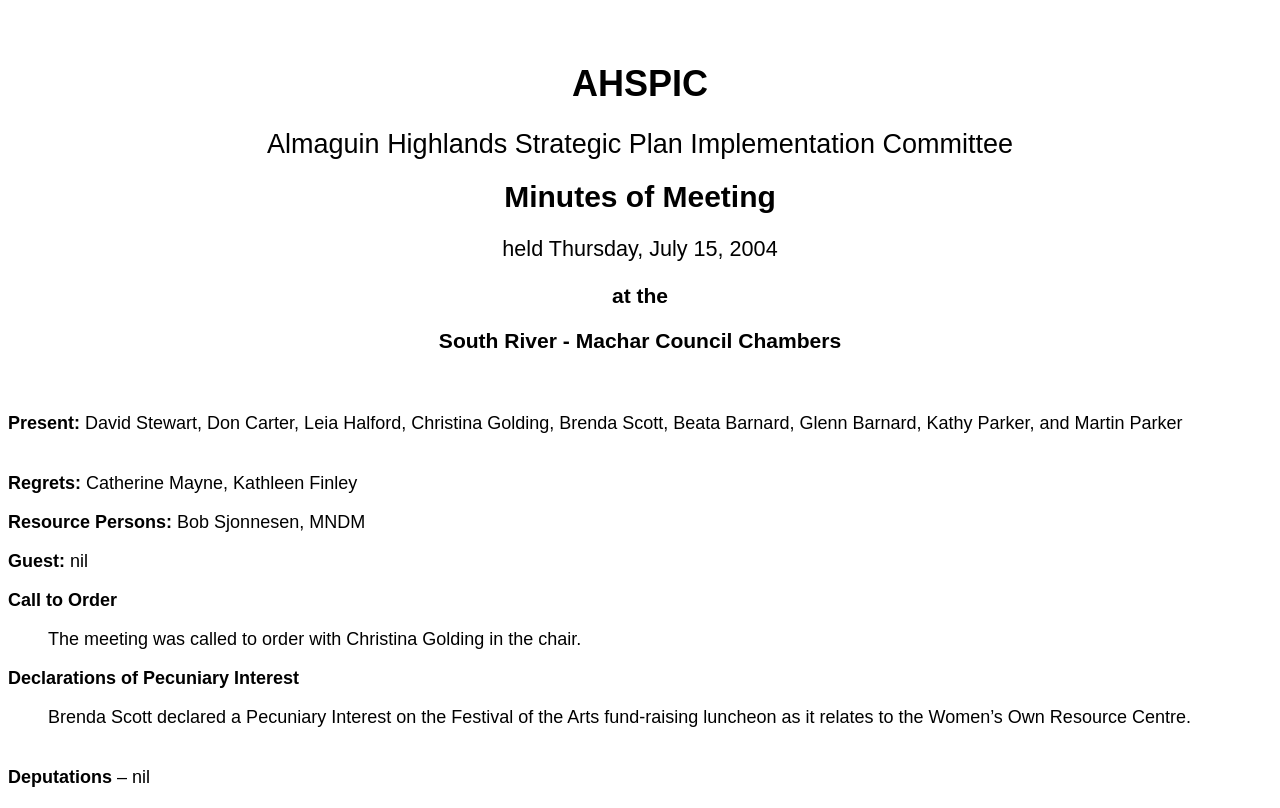What is the date of the meeting?
Please answer the question with a detailed and comprehensive explanation.

The date of the meeting can be found in the second static text element, which reads 'held Thursday, July 15, 2004'.